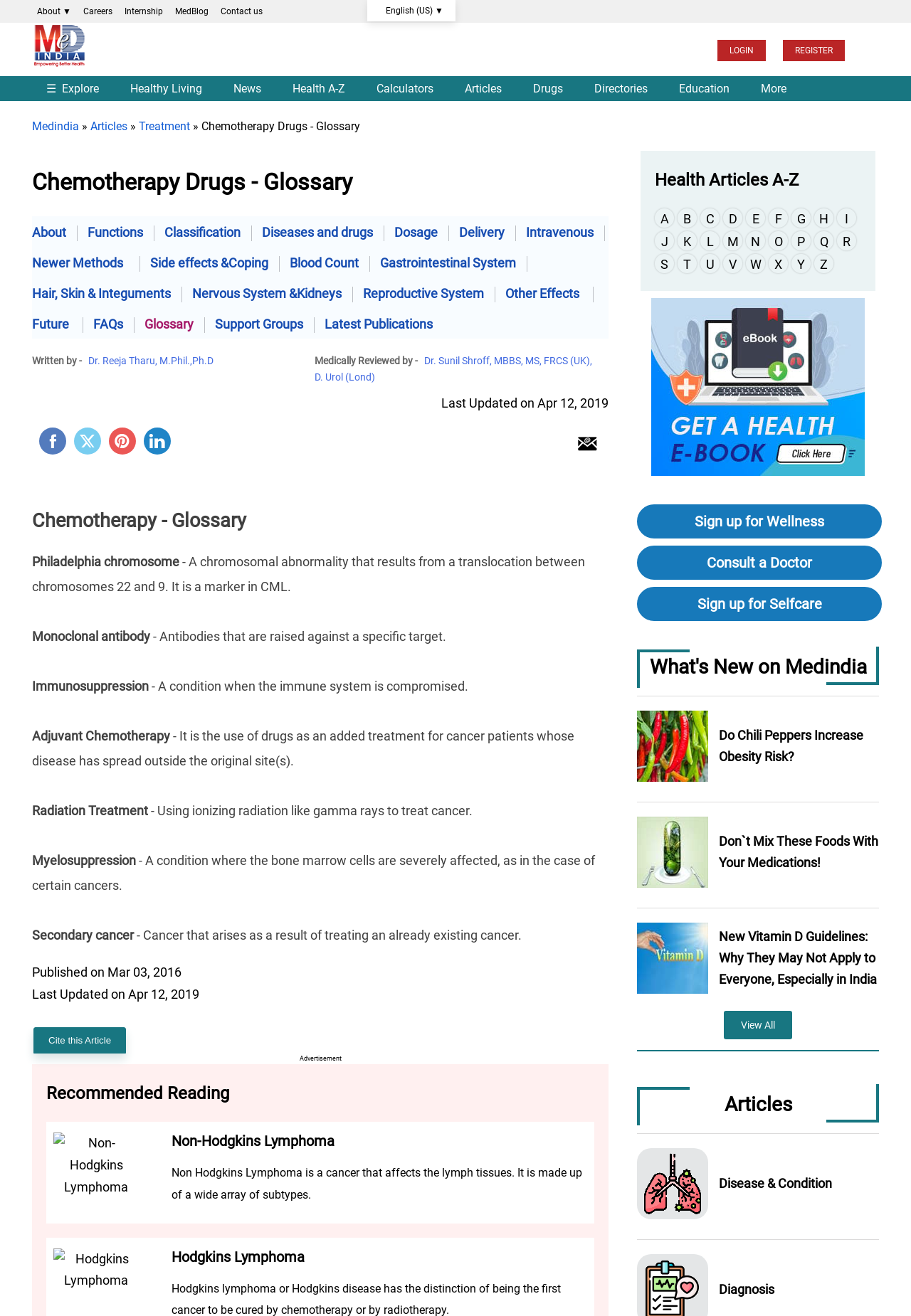Predict the bounding box coordinates of the area that should be clicked to accomplish the following instruction: "Click on the 'LOGIN' button". The bounding box coordinates should consist of four float numbers between 0 and 1, i.e., [left, top, right, bottom].

[0.787, 0.03, 0.84, 0.047]